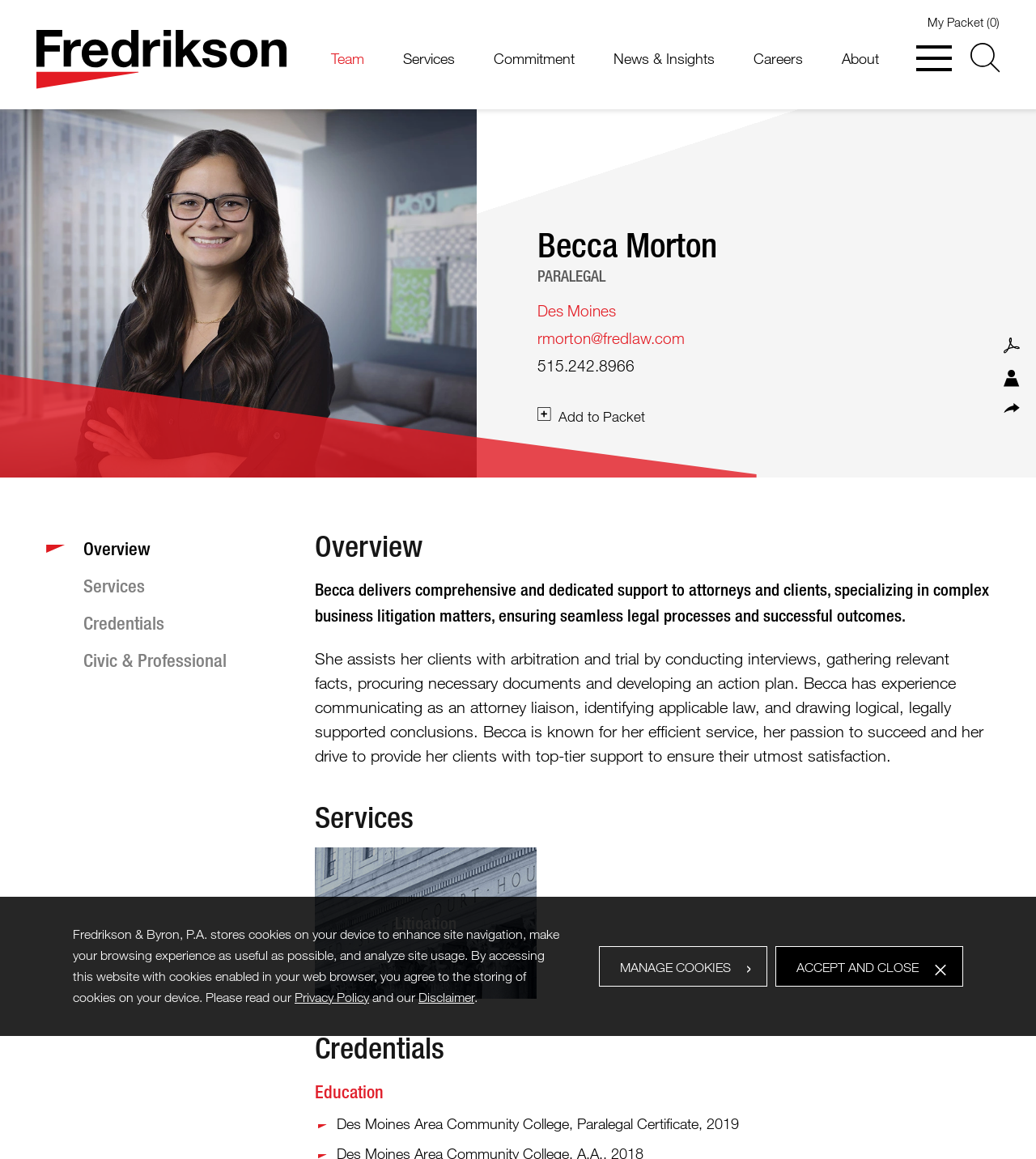Can you show the bounding box coordinates of the region to click on to complete the task described in the instruction: "Click the 'Team' link"?

[0.313, 0.034, 0.358, 0.094]